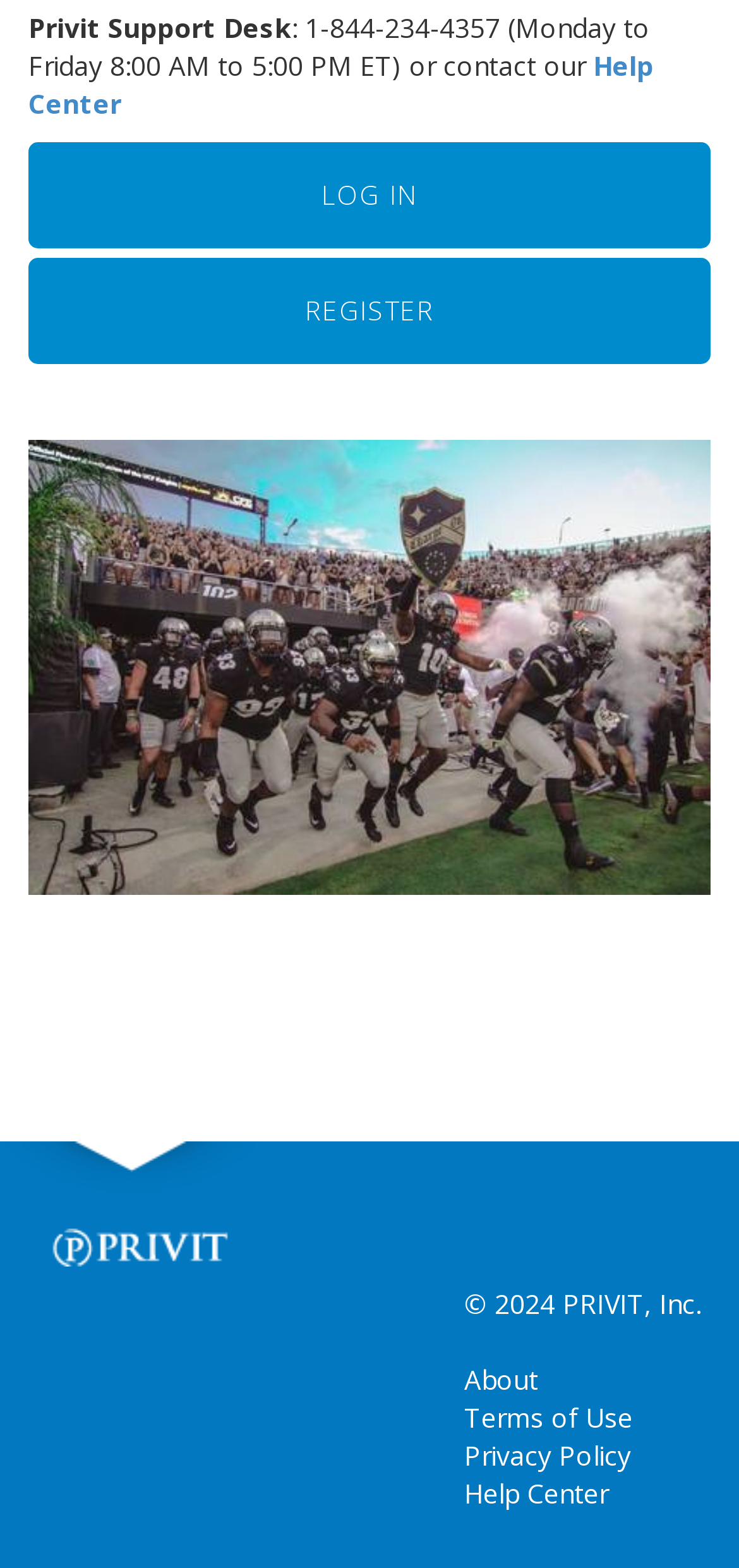What are the available options to contact Privit Support Desk?
Based on the visual information, provide a detailed and comprehensive answer.

The webpage provides two options to contact Privit Support Desk: calling the phone number '1-844-234-4357' and sending an email, which can be done by clicking on the 'contact our' link.